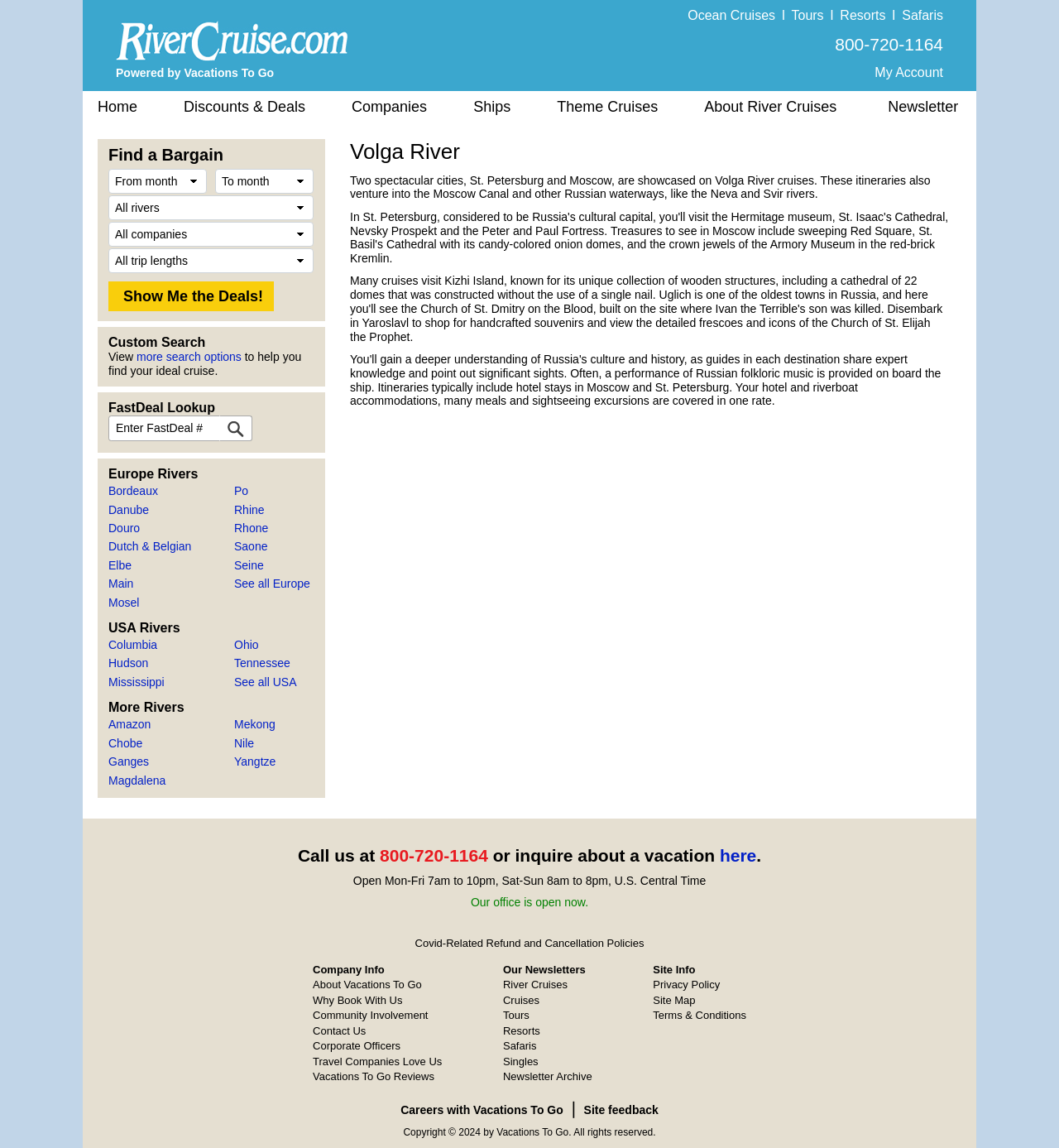Refer to the element description Careers with Vacations To Go and identify the corresponding bounding box in the screenshot. Format the coordinates as (top-left x, top-left y, bottom-right x, bottom-right y) with values in the range of 0 to 1.

[0.378, 0.961, 0.532, 0.973]